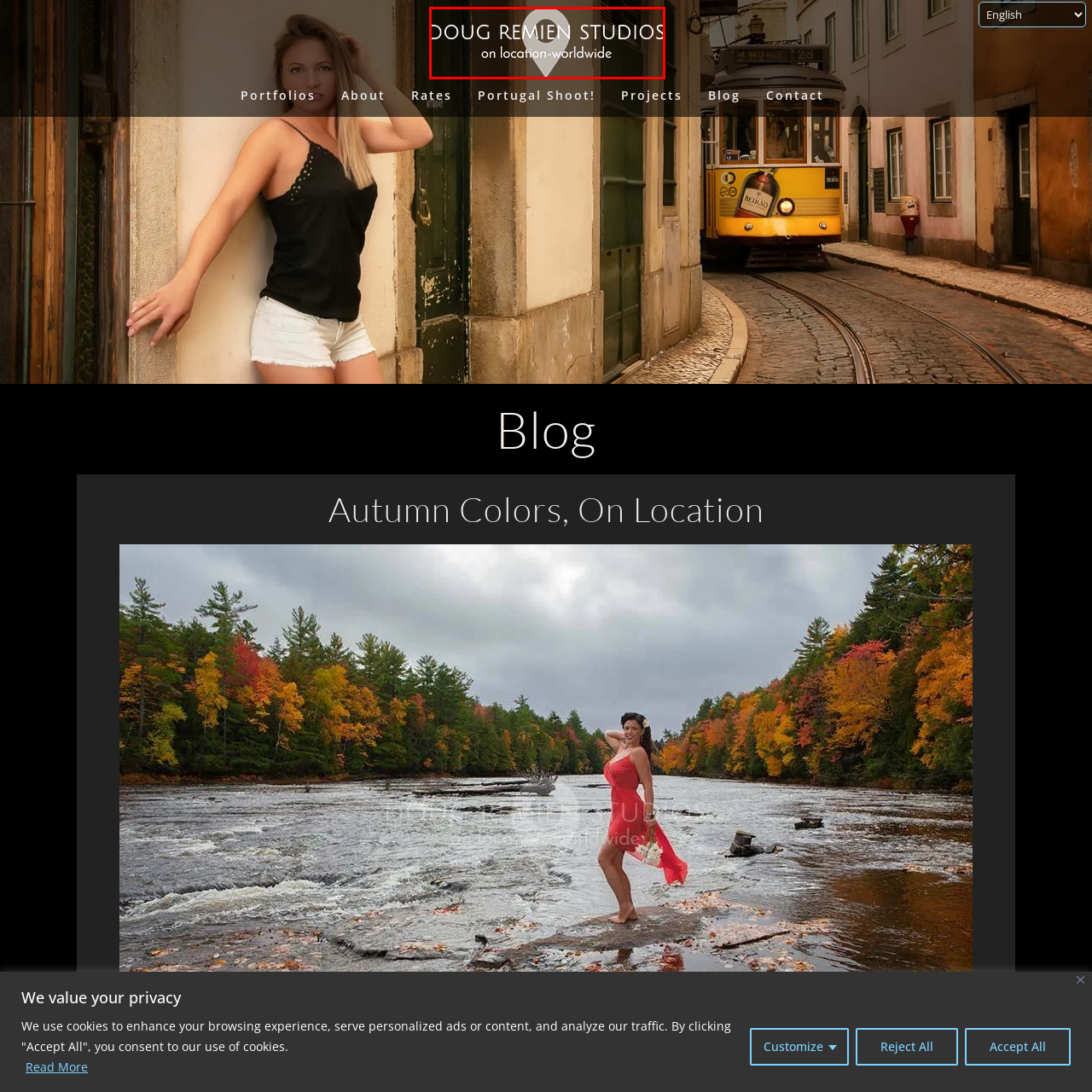Carefully examine the image inside the red box and generate a detailed caption for it.

The image displays the logo of Doug Remien Studios, featuring the studio's name prominently in bold, stylized text against a backdrop that suggests a warm, inviting atmosphere. The logo includes a location pin icon, symbolizing the studio's commitment to capturing diverse scenes "on location" around the world. This distinctive branding conveys a sense of professionalism and creativity, inviting potential clients to explore the studio's work in various settings. The minimalist design and elegant font reflect a modern aesthetic, emphasizing the studio's artistic focus.